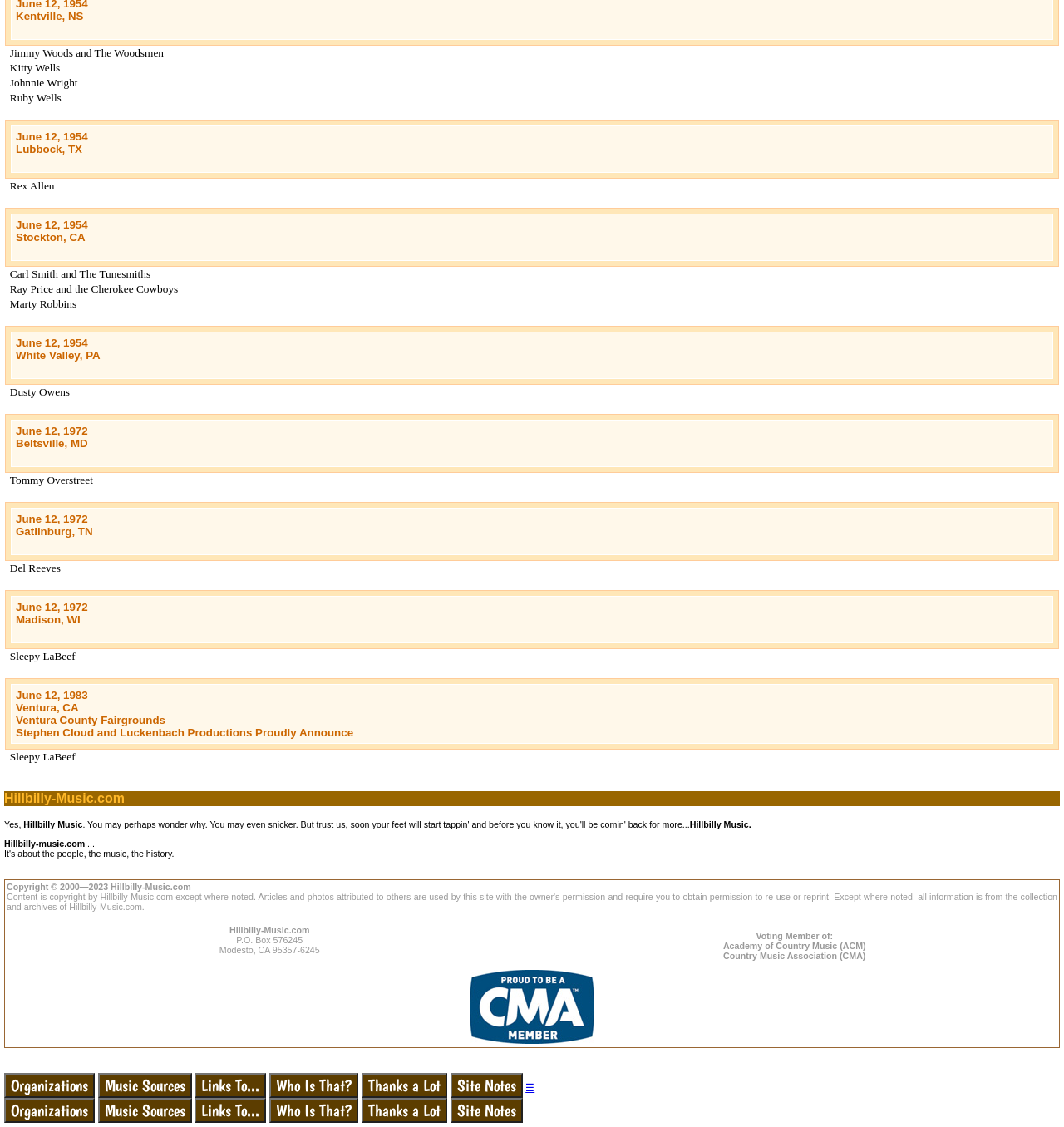Give a one-word or one-phrase response to the question: 
How many artists are listed?

14